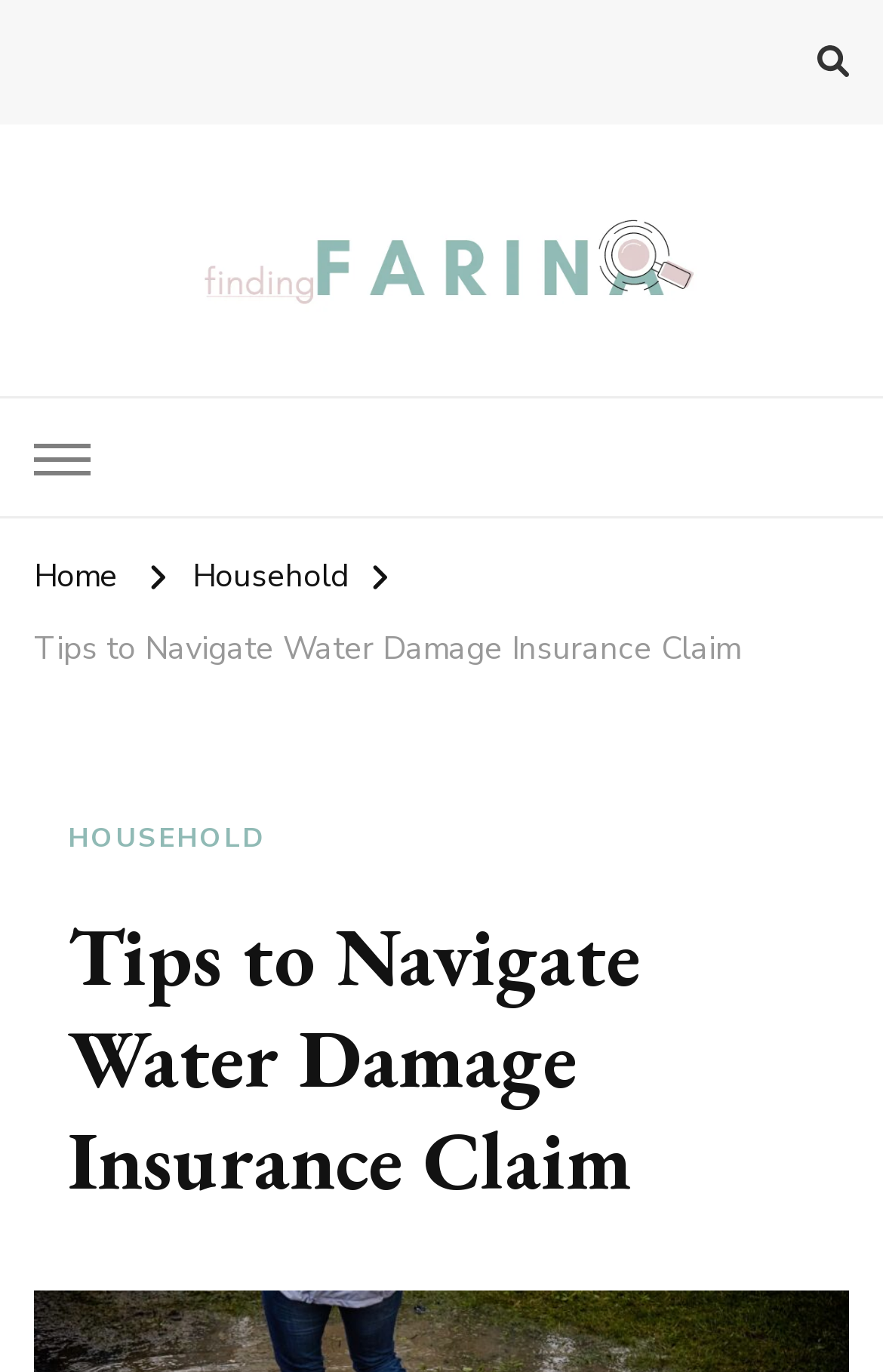Utilize the information from the image to answer the question in detail:
What is the category of the webpage?

I found the category of the webpage by examining the link elements at the top of the webpage, and noticed that one of them is 'Household', which suggests that the webpage is related to household topics.